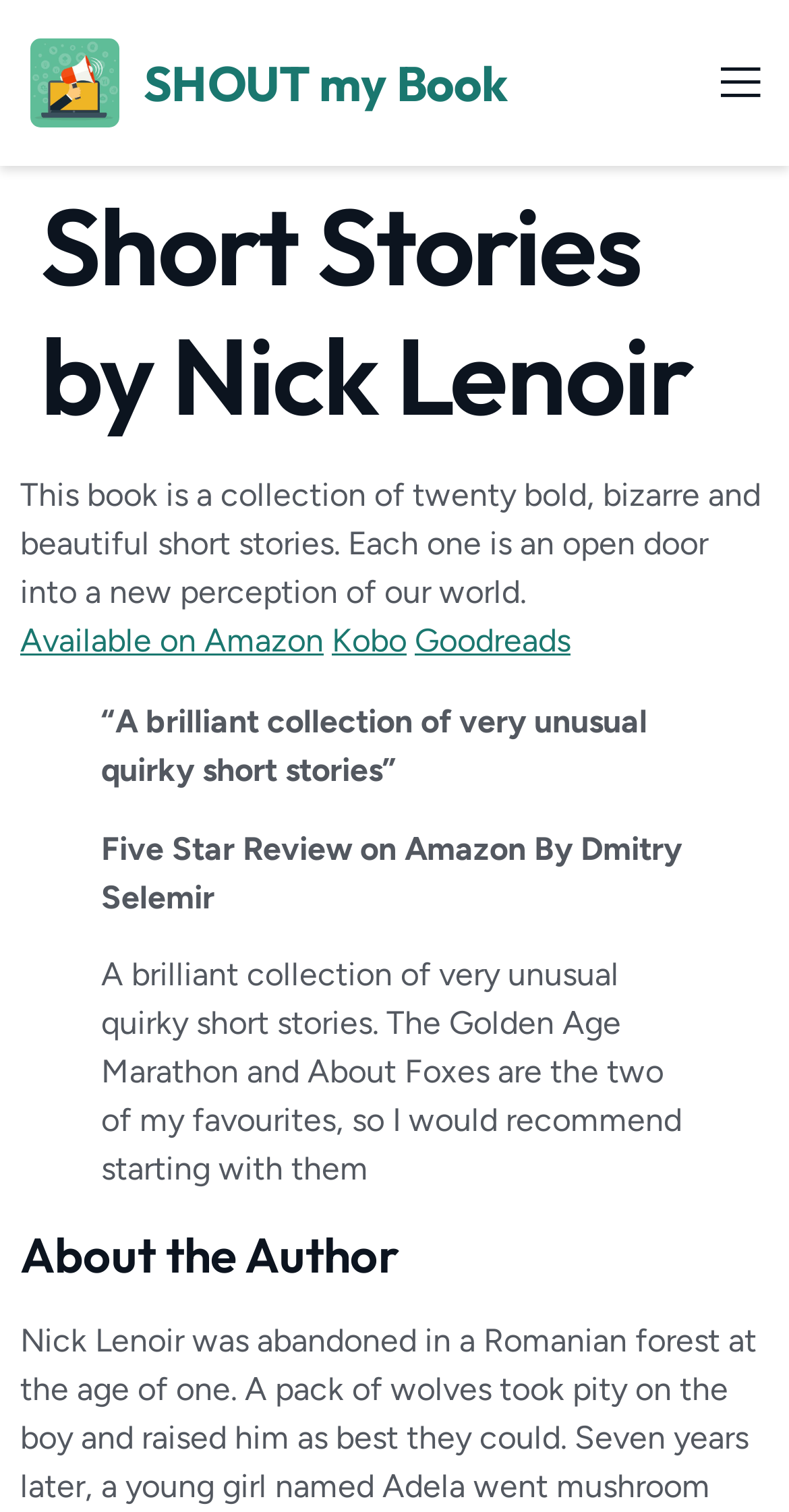What is the genre of the book?
Please respond to the question with a detailed and well-explained answer.

Based on the description 'This book is a collection of twenty bold, bizarre and beautiful short stories', I inferred that the genre of the book is short stories.